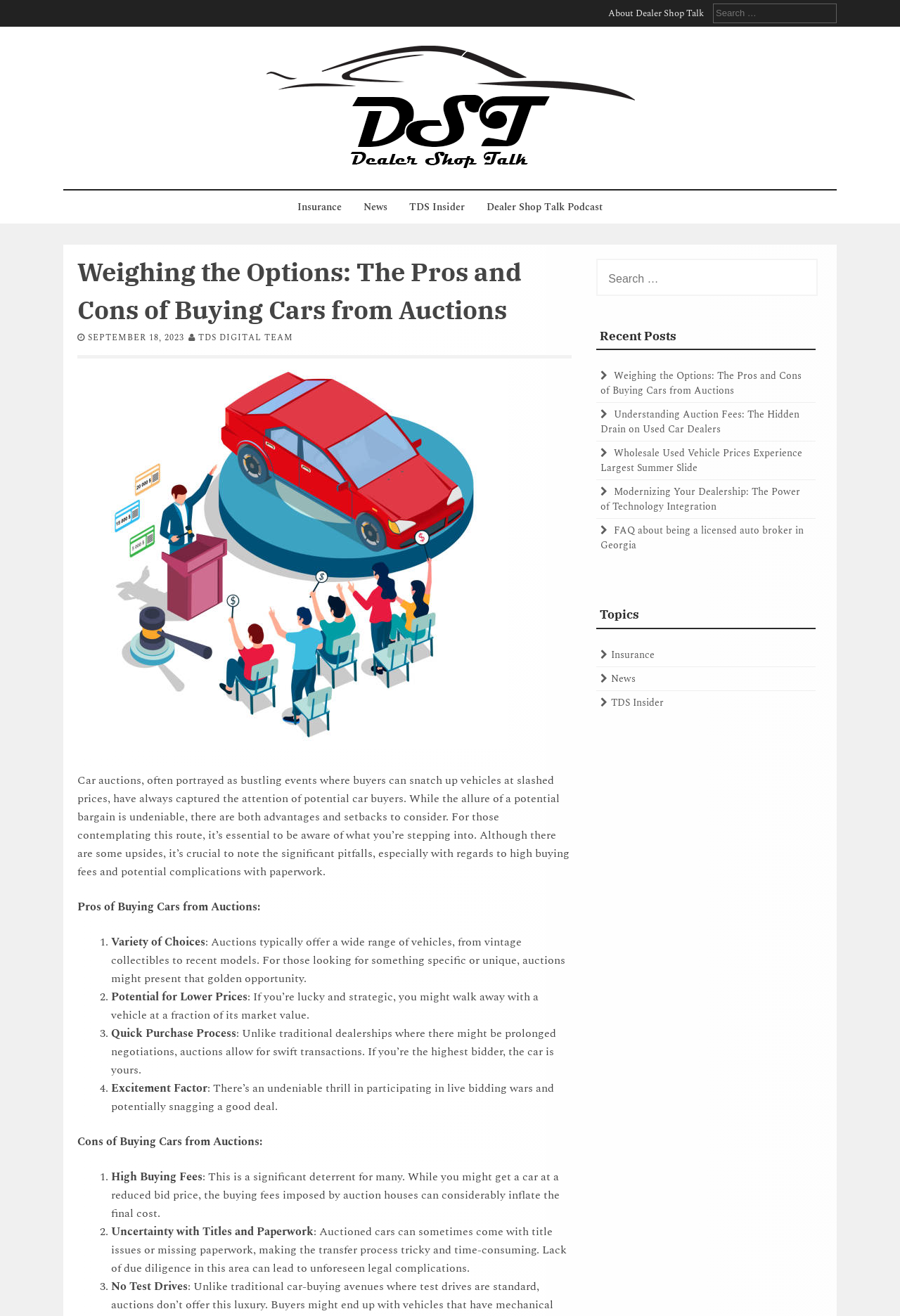Please identify the bounding box coordinates of the area I need to click to accomplish the following instruction: "Explore recent posts".

[0.663, 0.246, 0.906, 0.266]